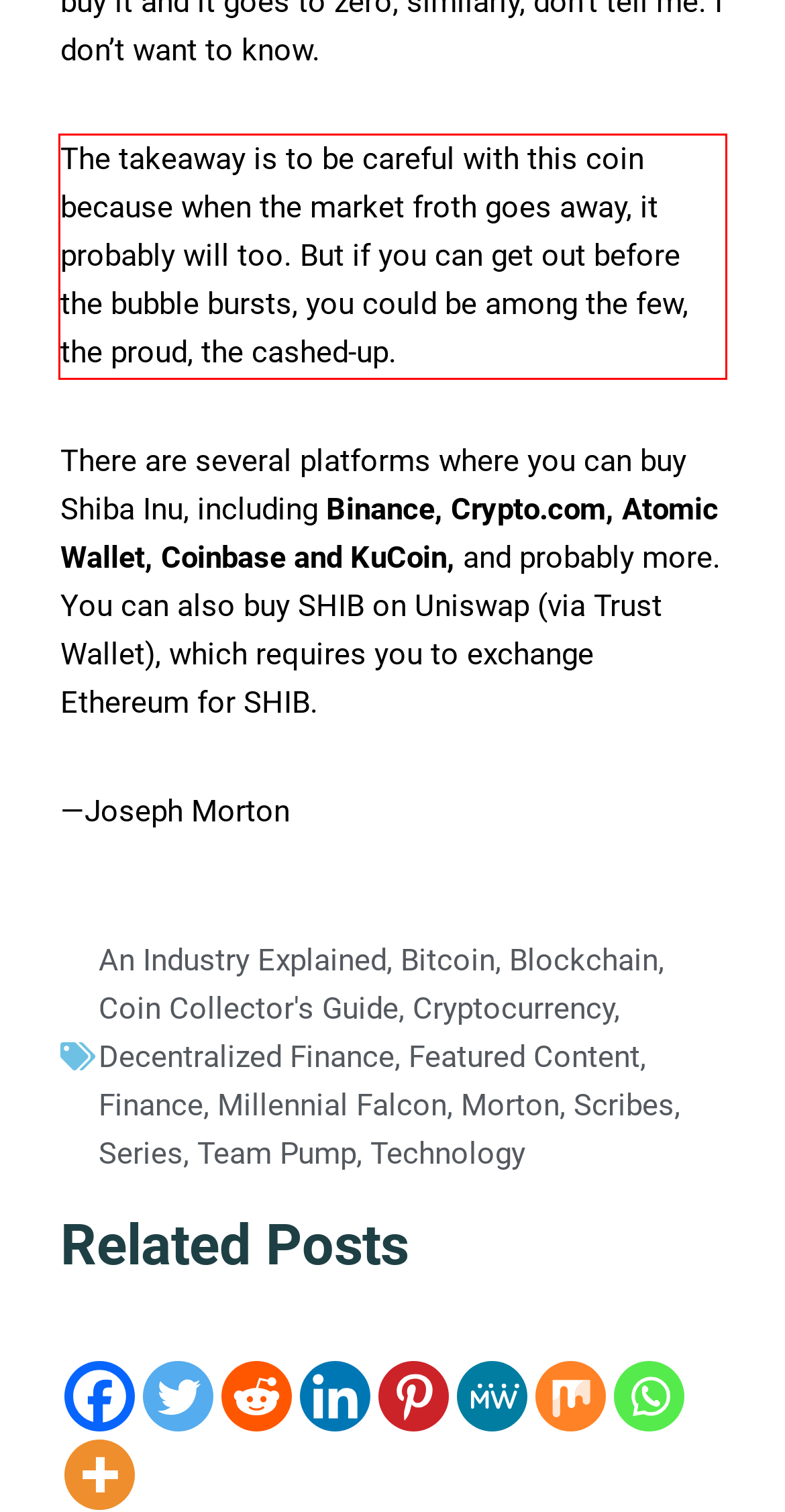In the given screenshot, locate the red bounding box and extract the text content from within it.

The takeaway is to be careful with this coin because when the market froth goes away, it probably will too. But if you can get out before the bubble bursts, you could be among the few, the proud, the cashed-up.